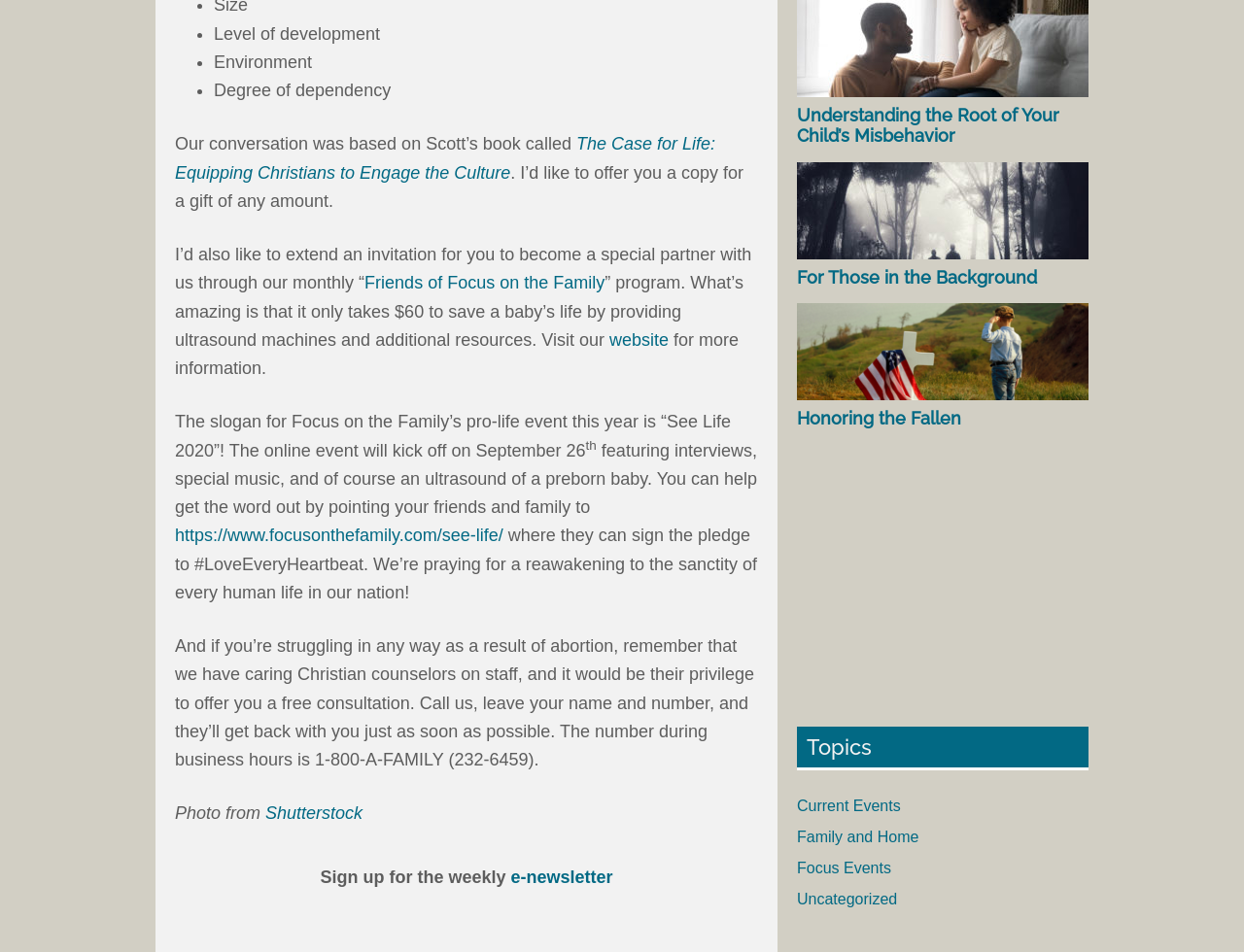Please identify the bounding box coordinates of the area that needs to be clicked to follow this instruction: "Read the article 'Understanding the Root of Your Child’s Misbehavior'".

[0.641, 0.11, 0.852, 0.154]